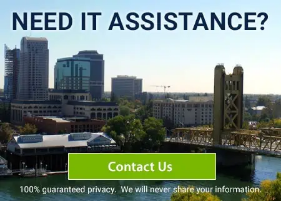Based on the image, give a detailed response to the question: What is guaranteed by the service?

The caption states that the service guarantees 100% privacy, emphasizing the commitment to confidentiality and trustworthiness, as mentioned in the reassuring statement accompanying the 'Contact Us' button.